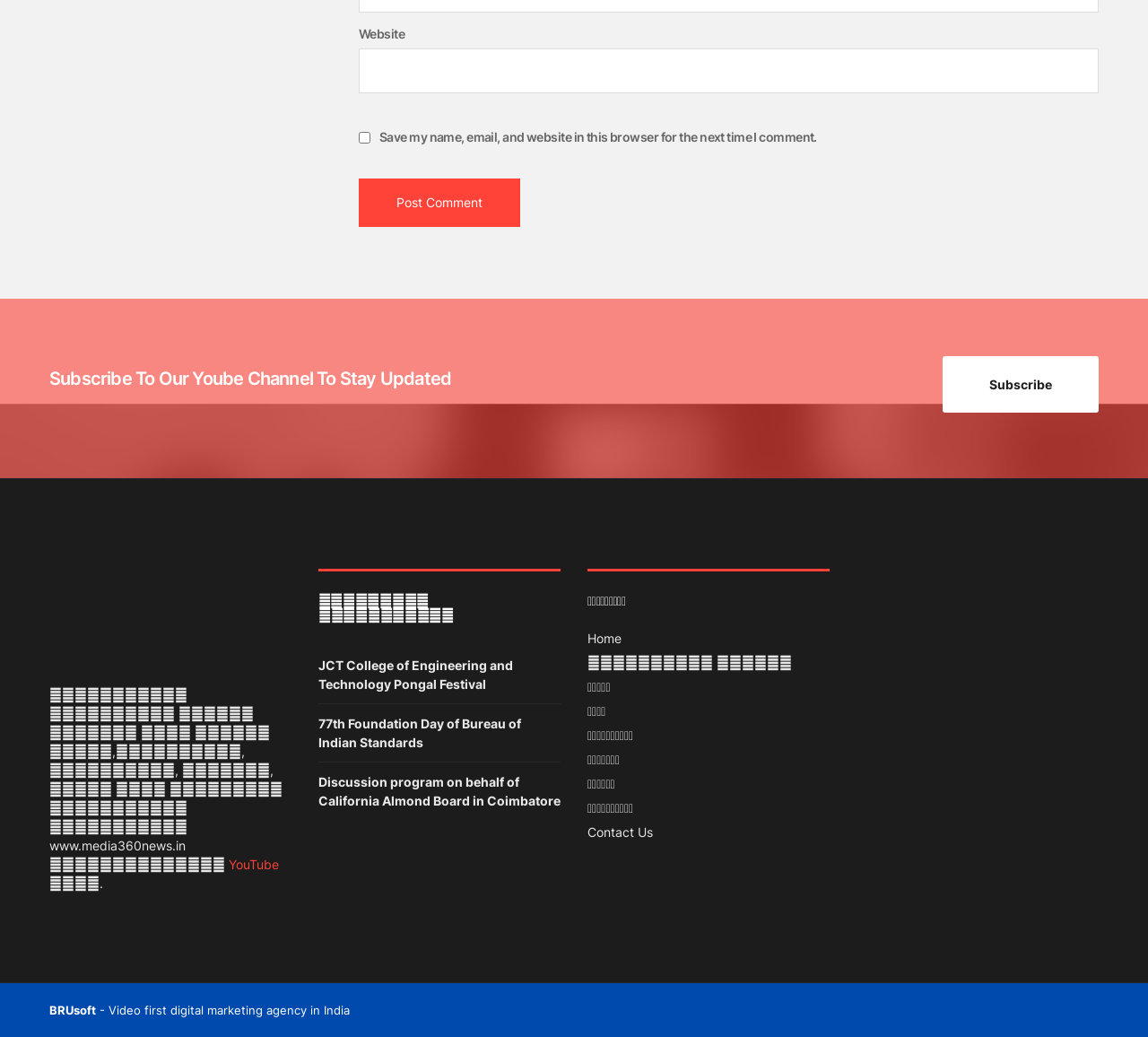Using the provided element description: "Search More Health", identify the bounding box coordinates. The coordinates should be four floats between 0 and 1 in the order [left, top, right, bottom].

None